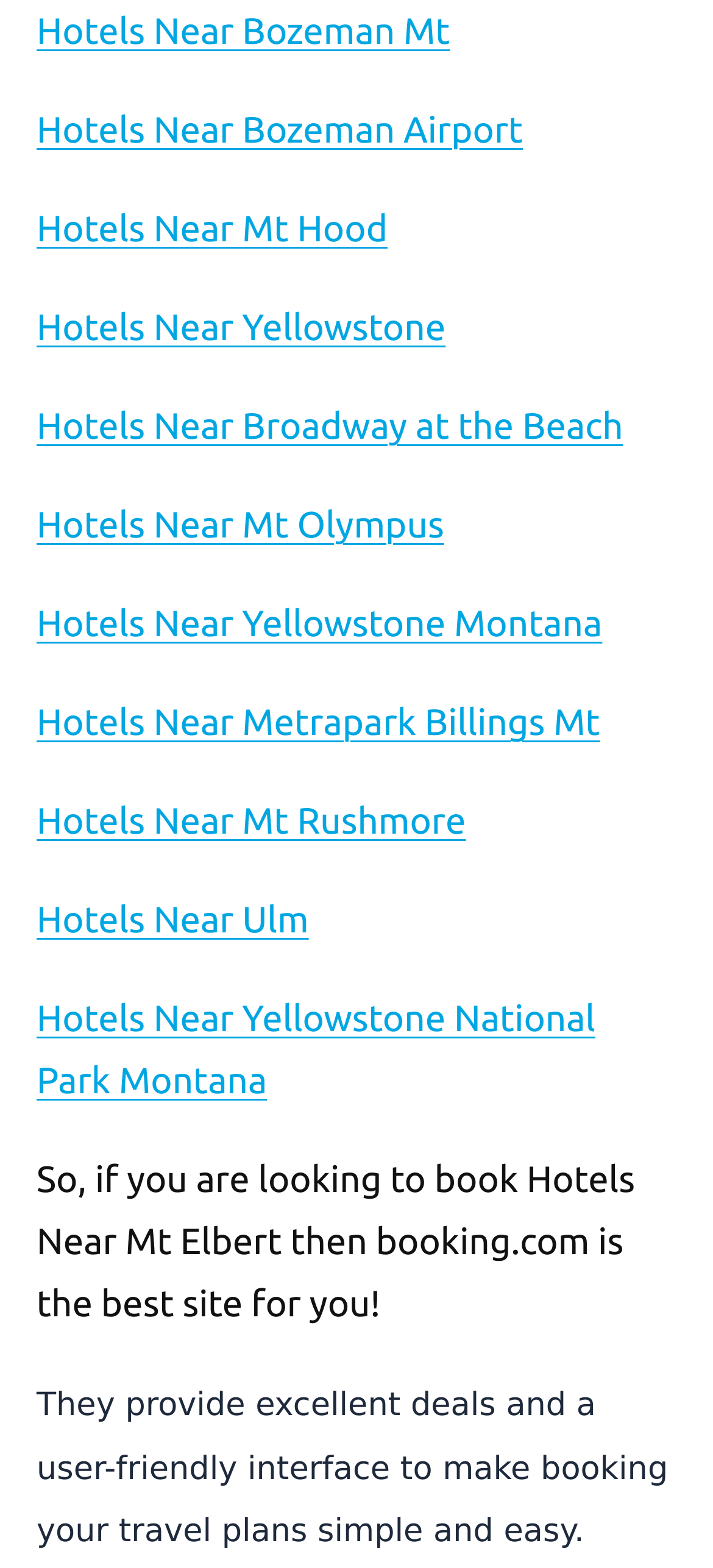What is the location mentioned in the static text?
Answer the question with a detailed and thorough explanation.

The location mentioned in the static text is 'Mt Elbert', as stated in the sentence 'So, if you are looking to book Hotels Near Mt Elbert then booking.com is the best site for you!'.